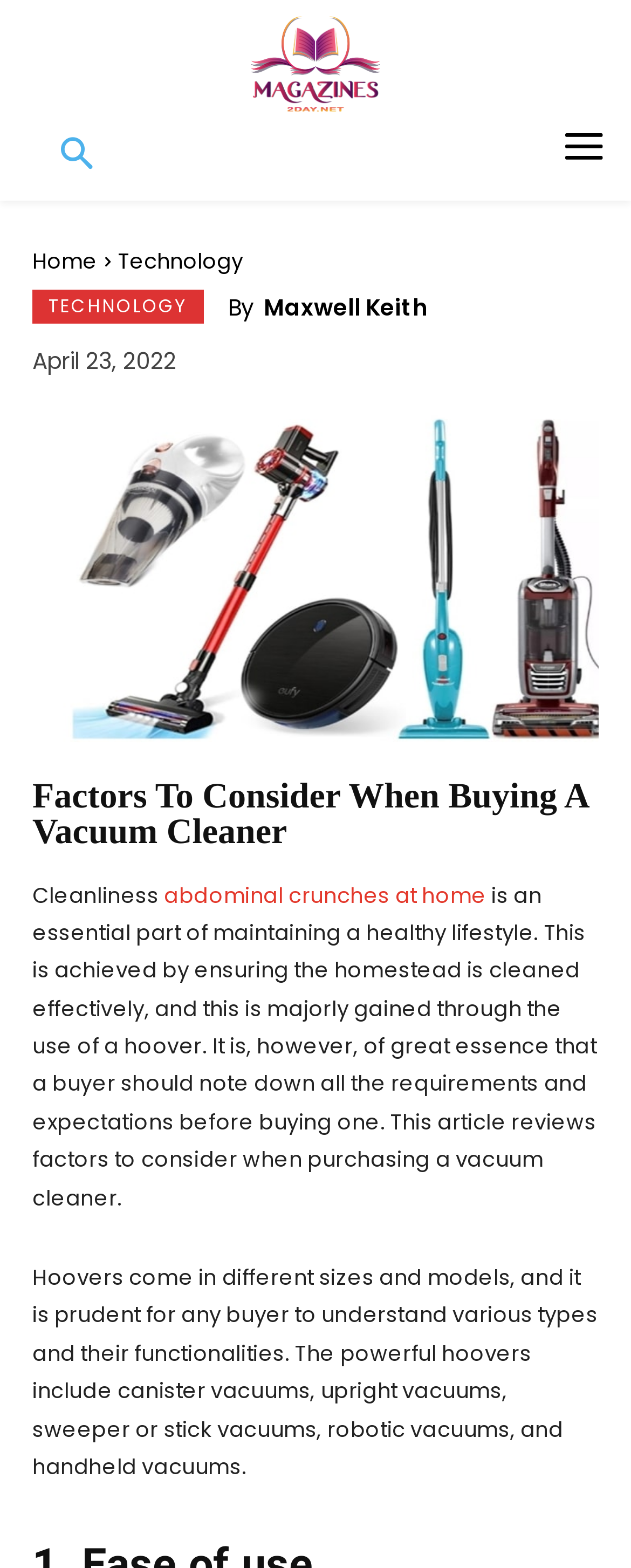Determine the title of the webpage and give its text content.

Factors To Consider When Buying A Vacuum Cleaner